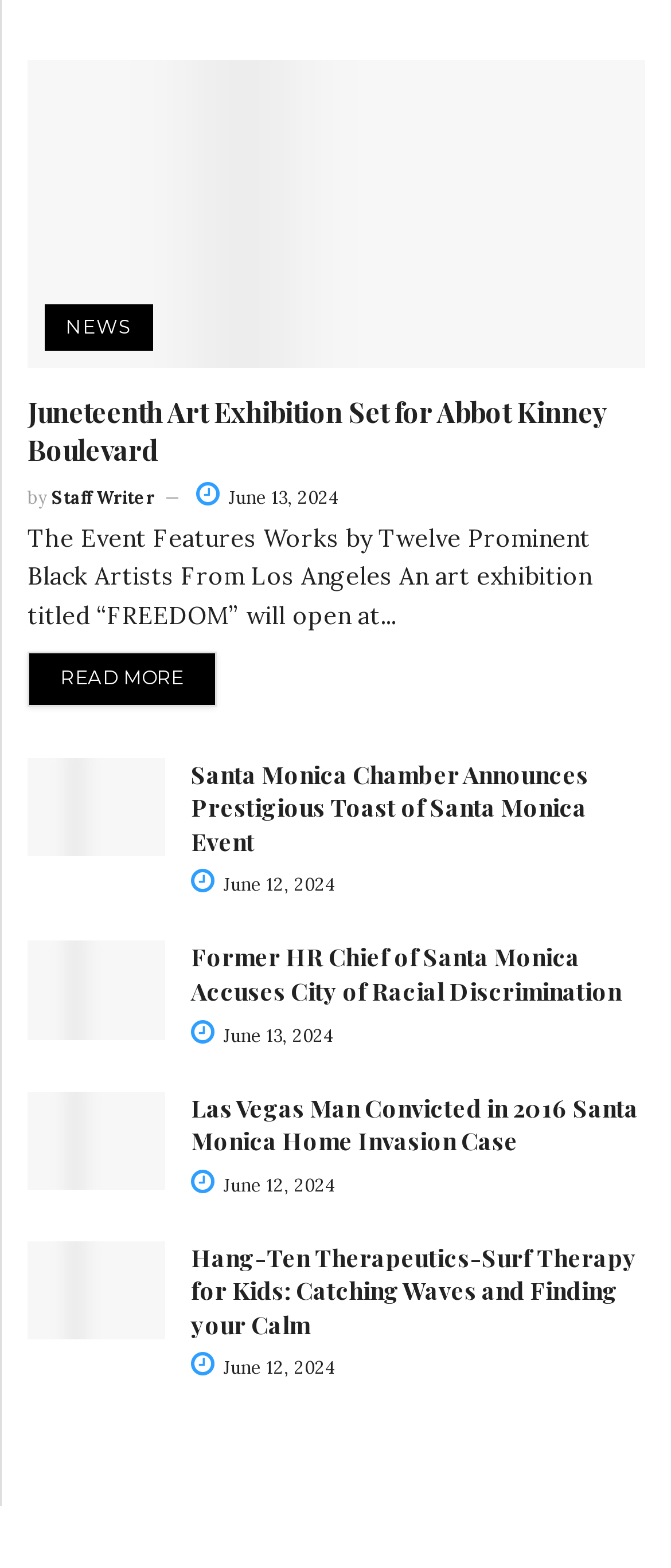Identify the bounding box coordinates of the part that should be clicked to carry out this instruction: "View Santa Monica Chamber Announces Prestigious Toast of Santa Monica Event".

[0.041, 0.483, 0.246, 0.546]